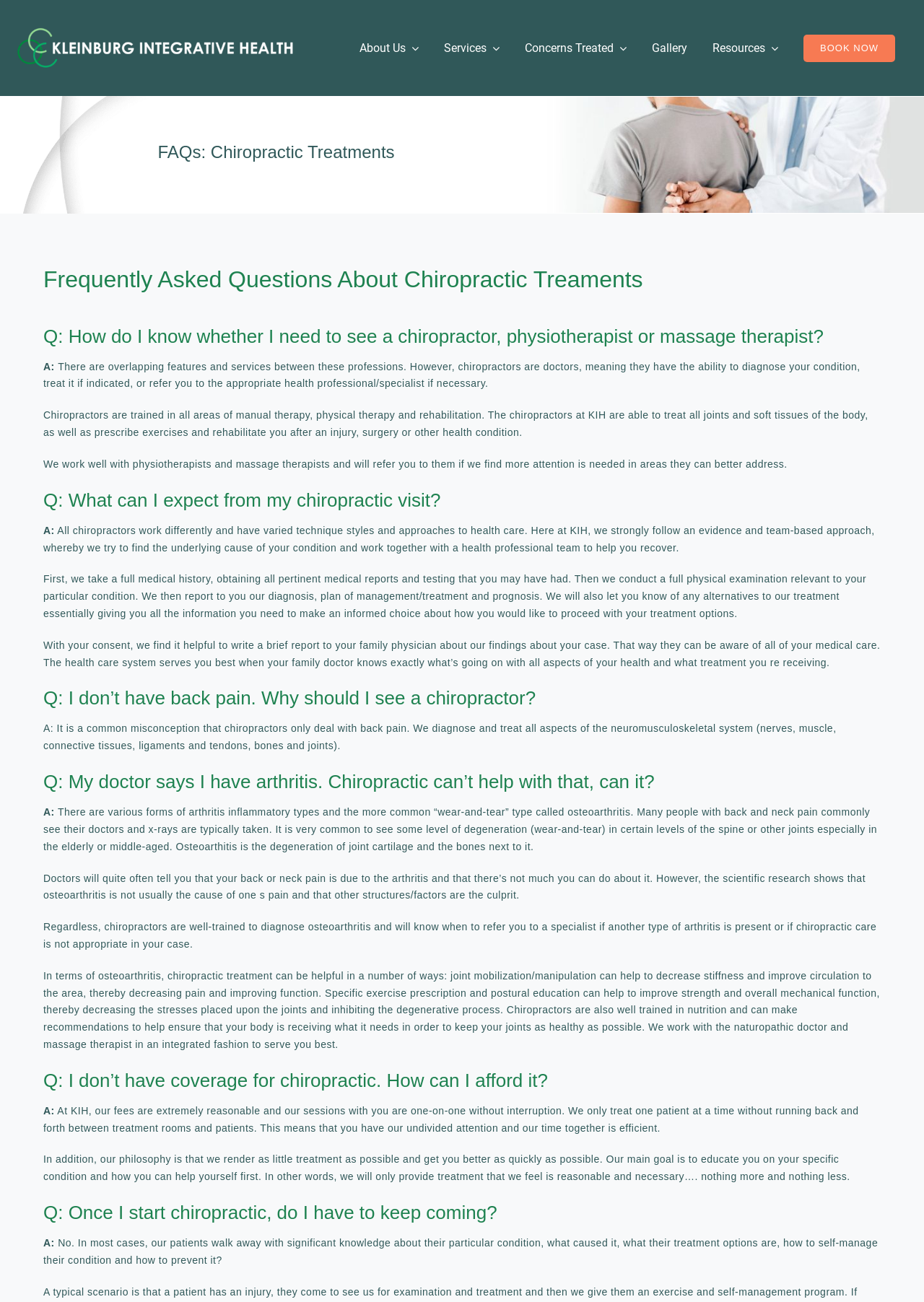Provide the bounding box coordinates of the HTML element described by the text: "Go to Top". The coordinates should be in the format [left, top, right, bottom] with values between 0 and 1.

[0.904, 0.69, 0.941, 0.71]